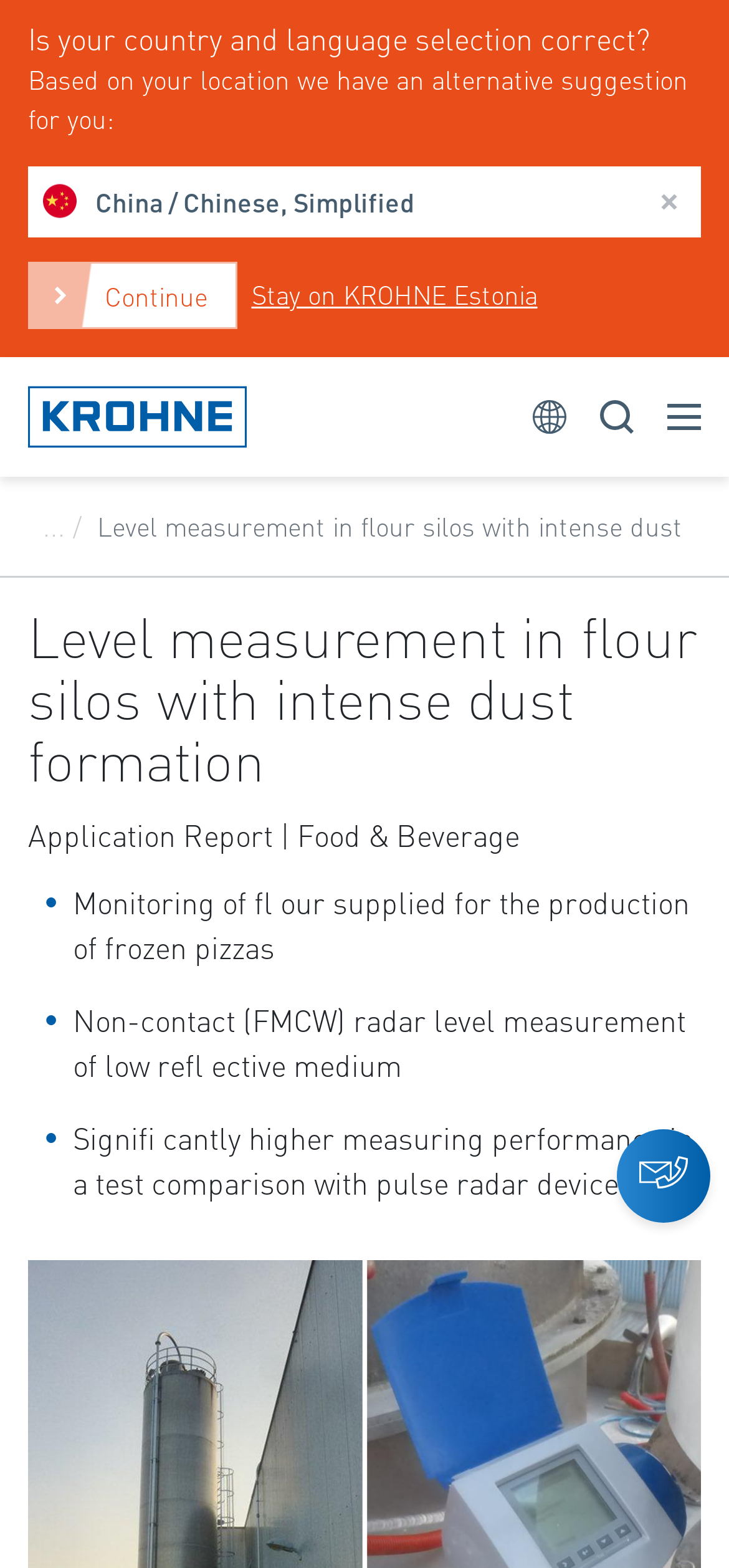What is the application report about?
Your answer should be a single word or phrase derived from the screenshot.

Level measurement in flour silos